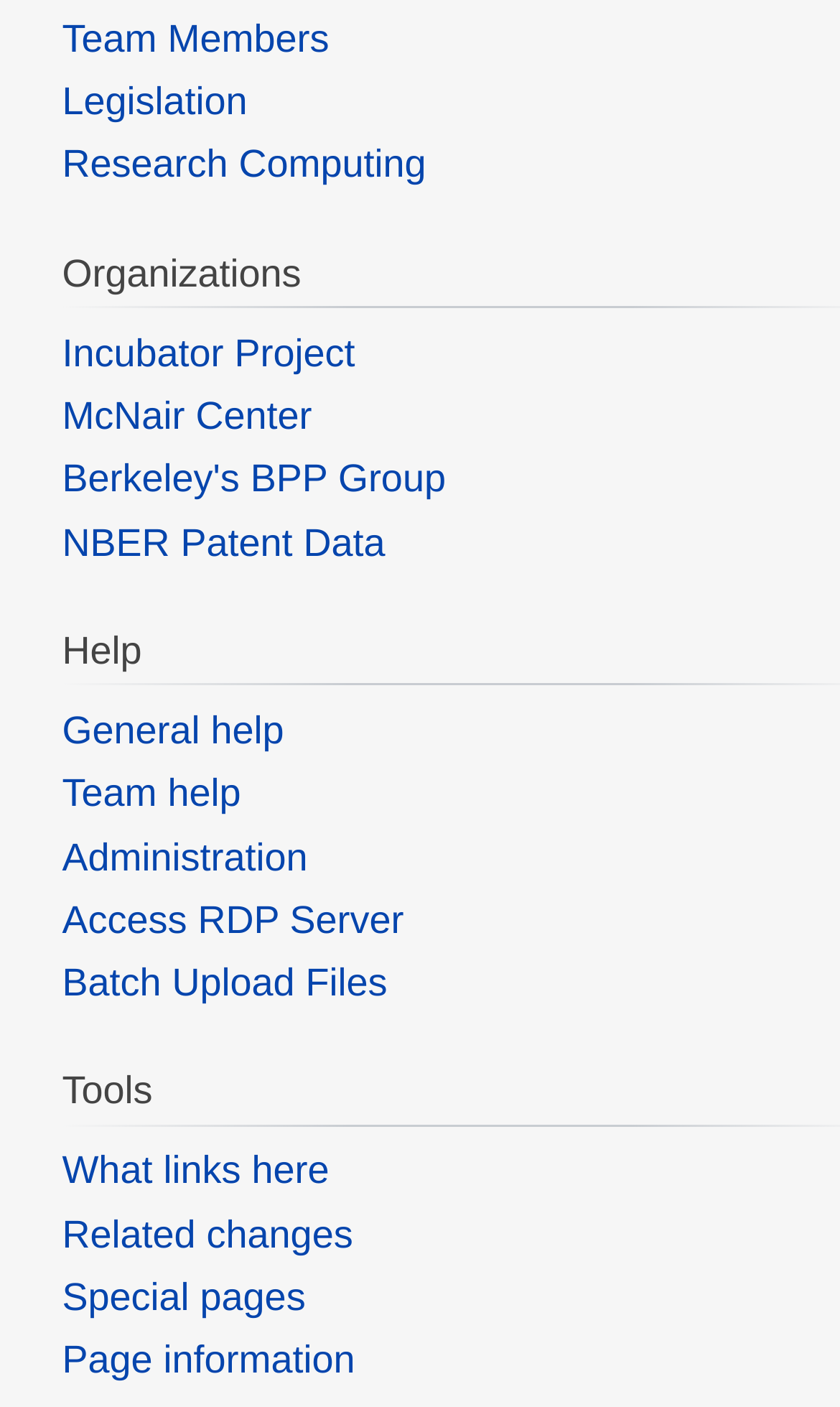How many links have key shortcuts?
Refer to the image and provide a one-word or short phrase answer.

3